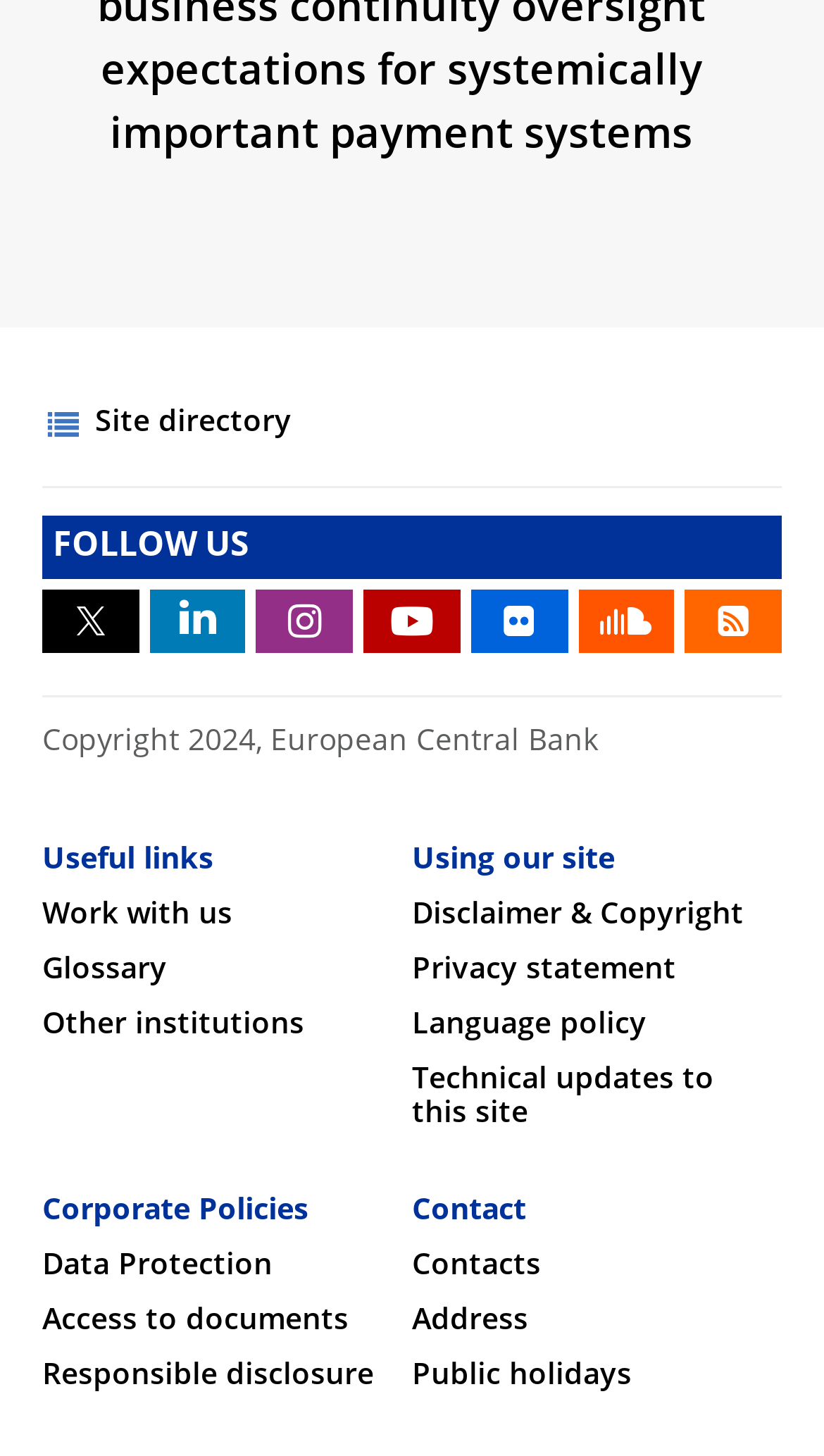Using the format (top-left x, top-left y, bottom-right x, bottom-right y), and given the element description, identify the bounding box coordinates within the screenshot: Technical updates to this site

[0.5, 0.732, 0.867, 0.775]